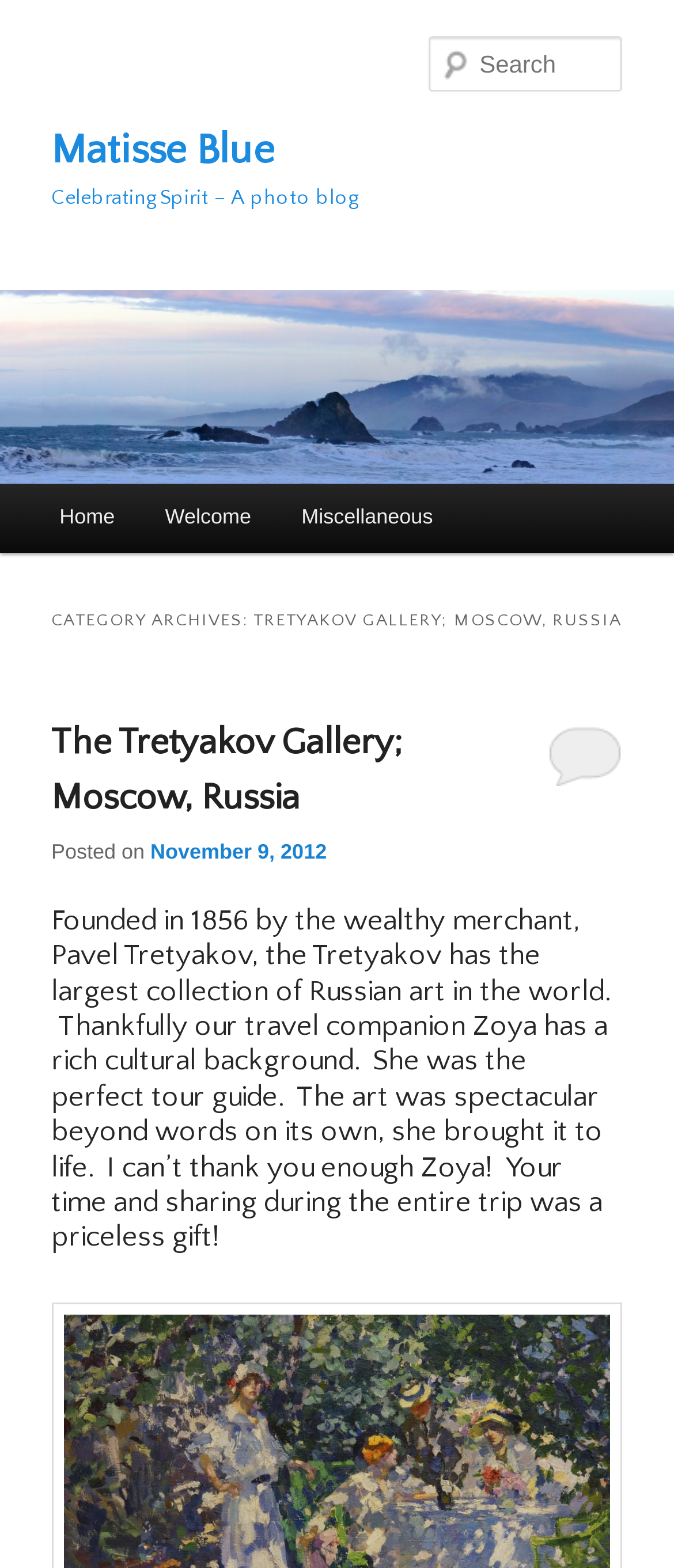What is the name of the travel companion?
Provide a comprehensive and detailed answer to the question.

The name of the travel companion is mentioned in the text 'Thankfully our travel companion Zoya has a rich cultural background.'.